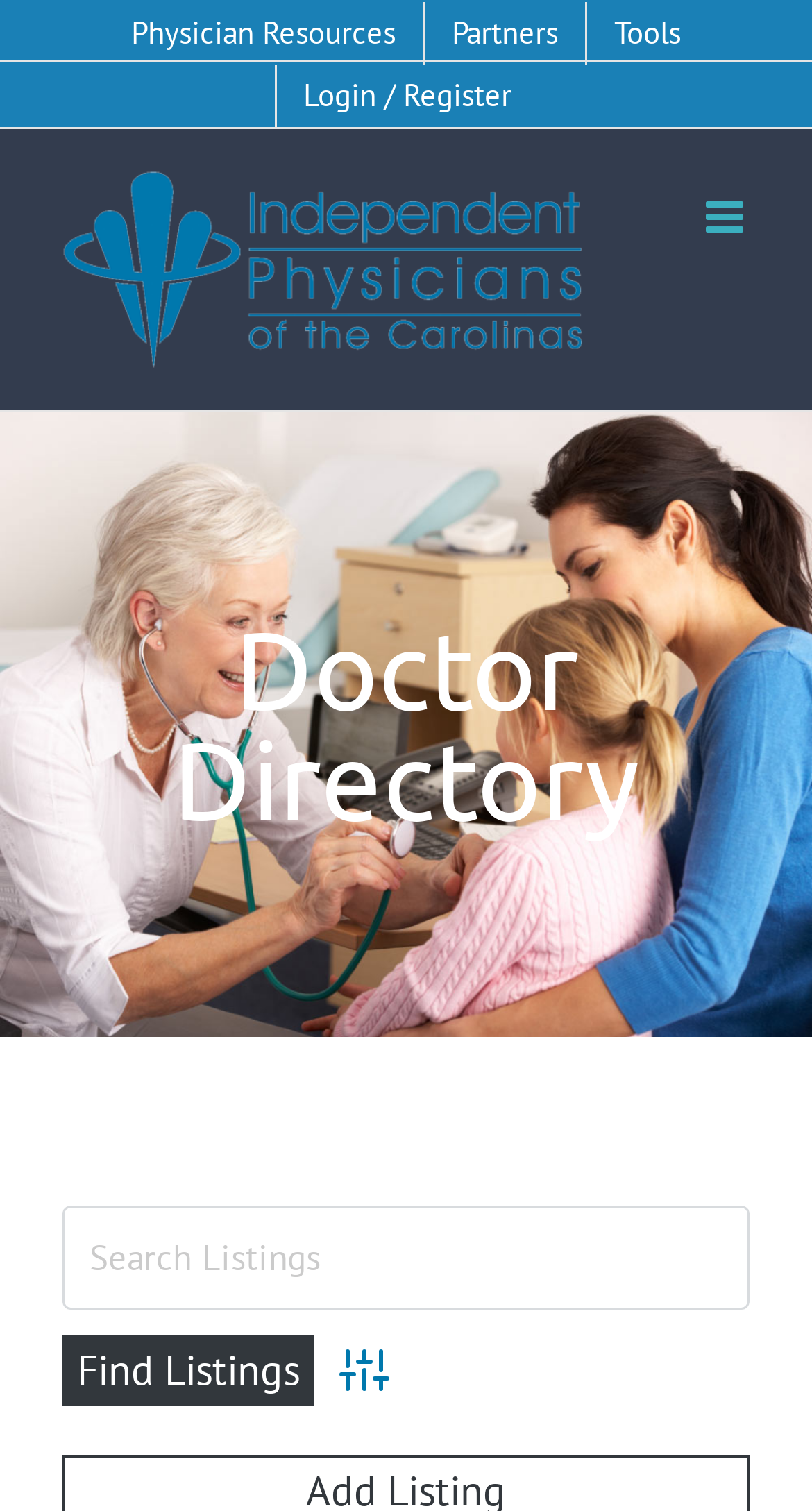What is the function of the 'Toggle mobile menu' link?
From the image, respond with a single word or phrase.

Expand mobile menu